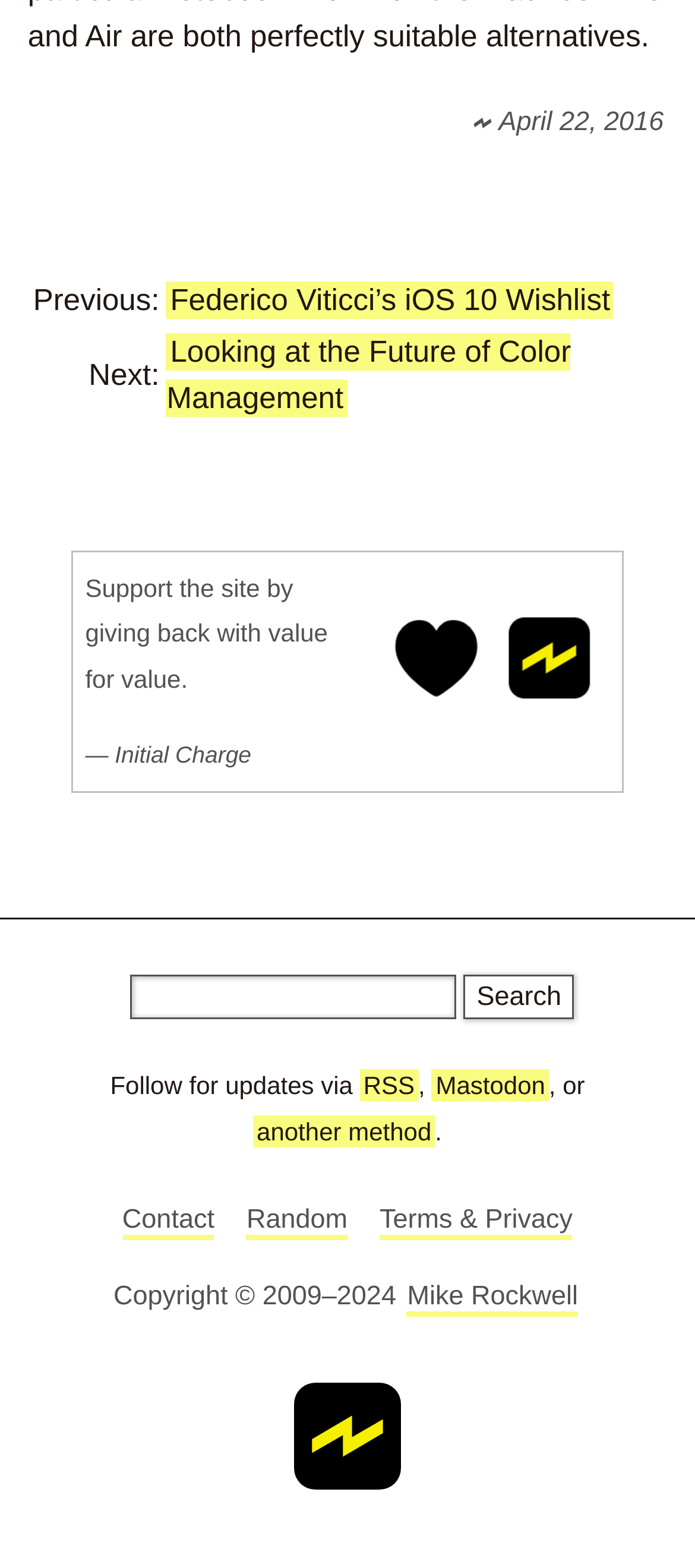Respond to the following query with just one word or a short phrase: 
How many table rows are there in the table at the top?

2